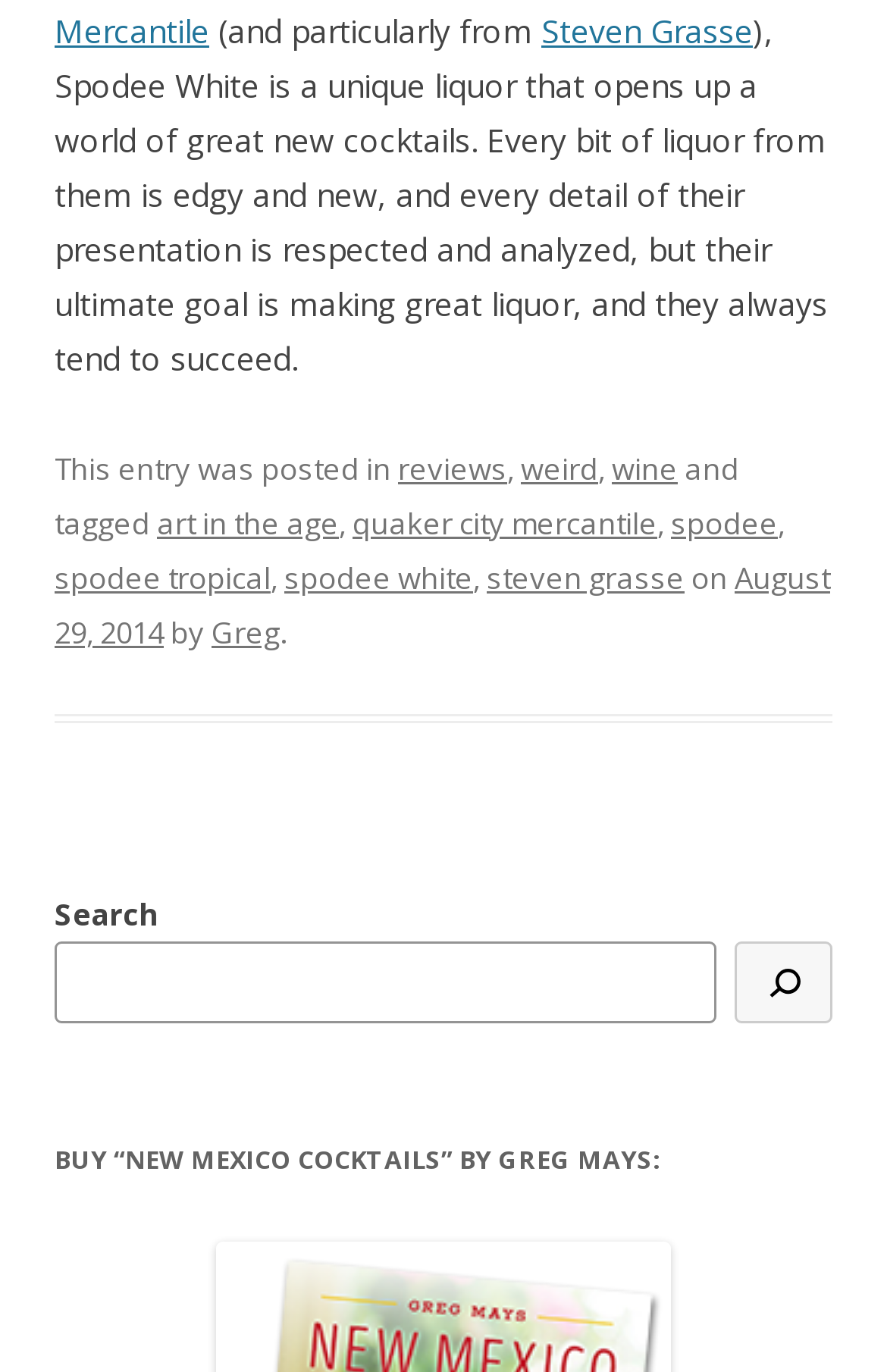Provide your answer to the question using just one word or phrase: What is the name of the liquor mentioned?

Spodee White